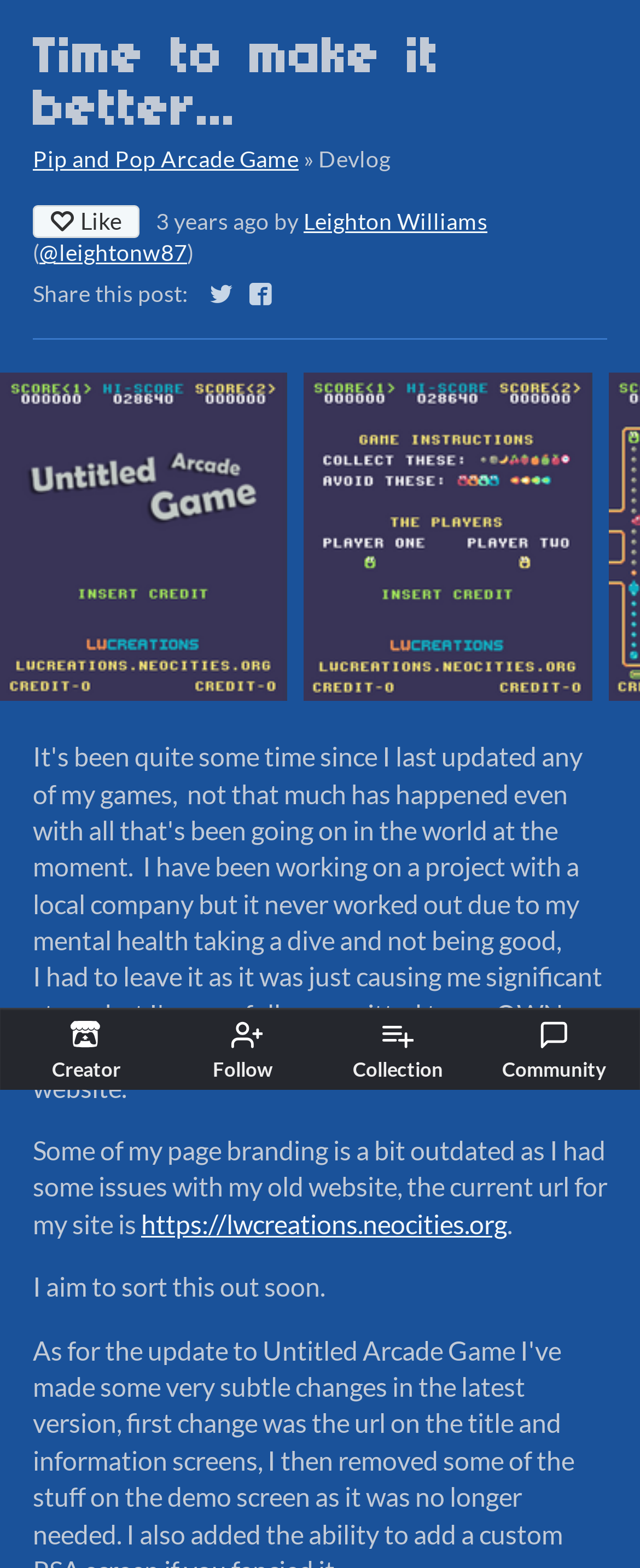Determine the bounding box coordinates of the element's region needed to click to follow the instruction: "Visit the 'Pip and Pop Arcade Game' page". Provide these coordinates as four float numbers between 0 and 1, formatted as [left, top, right, bottom].

[0.051, 0.093, 0.467, 0.11]